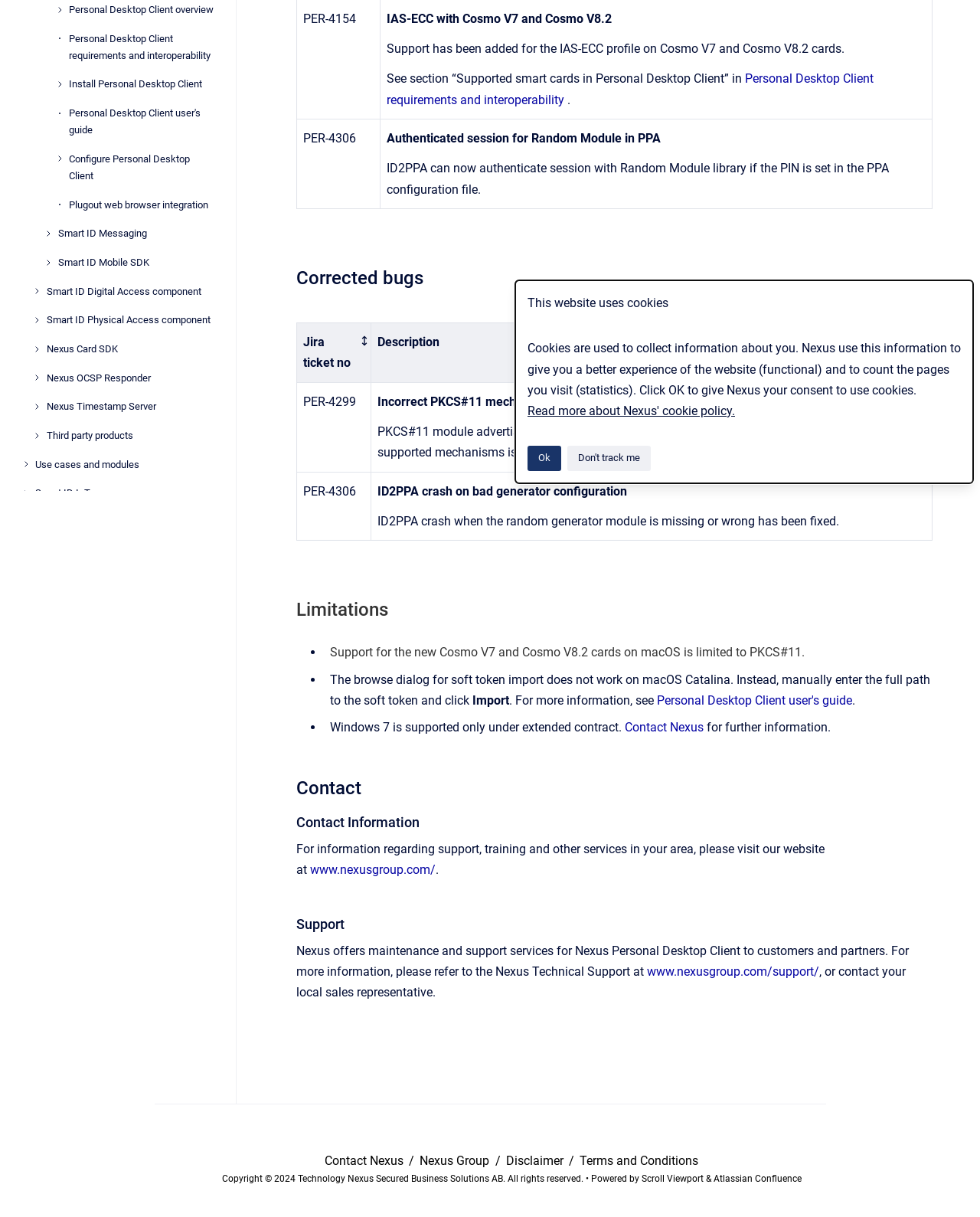Given the element description Nexus Card SDK, specify the bounding box coordinates of the corresponding UI element in the format (top-left x, top-left y, bottom-right x, bottom-right y). All values must be between 0 and 1.

[0.047, 0.276, 0.228, 0.298]